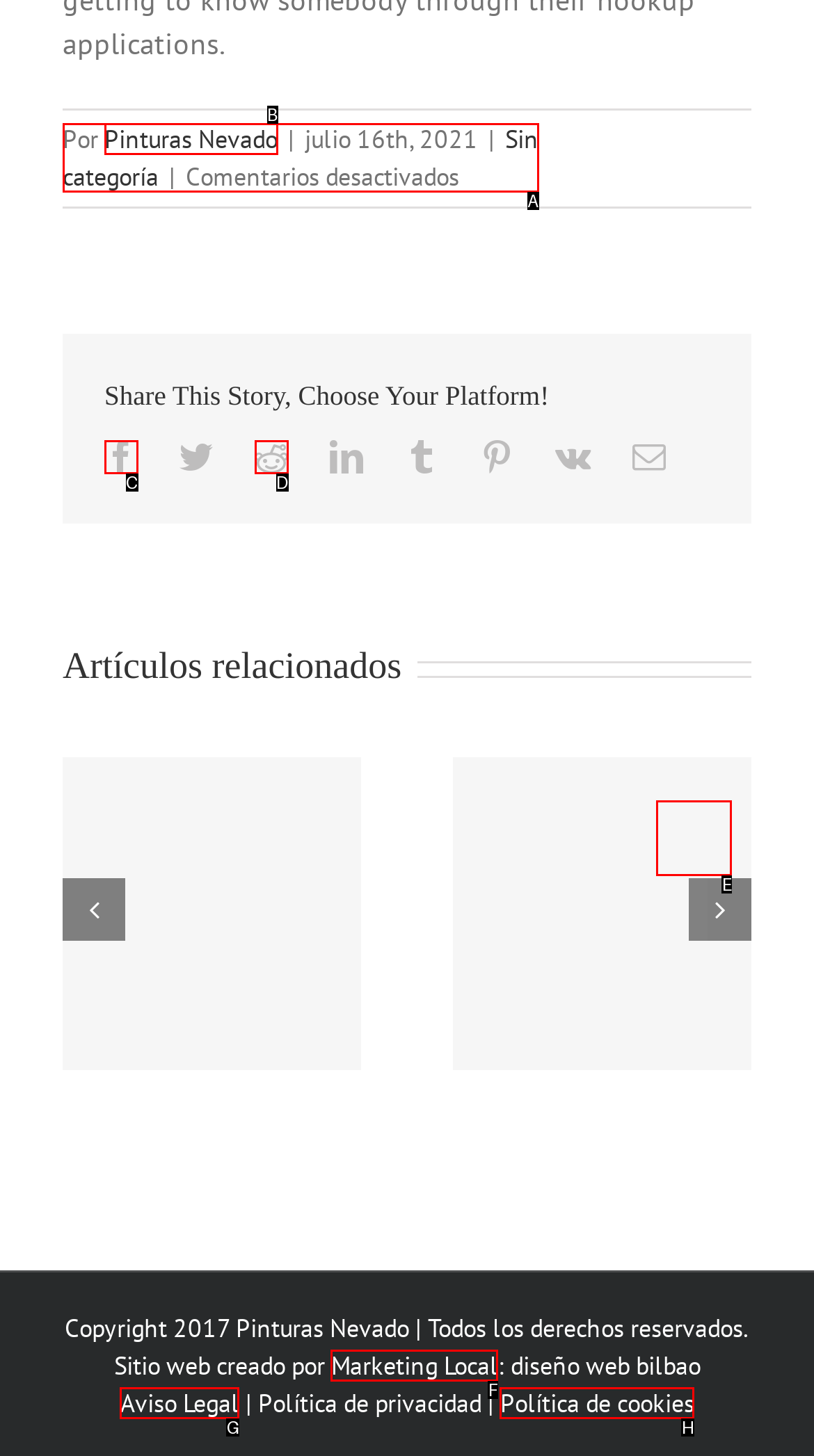Match the element description to one of the options: Política de cookies
Respond with the corresponding option's letter.

H